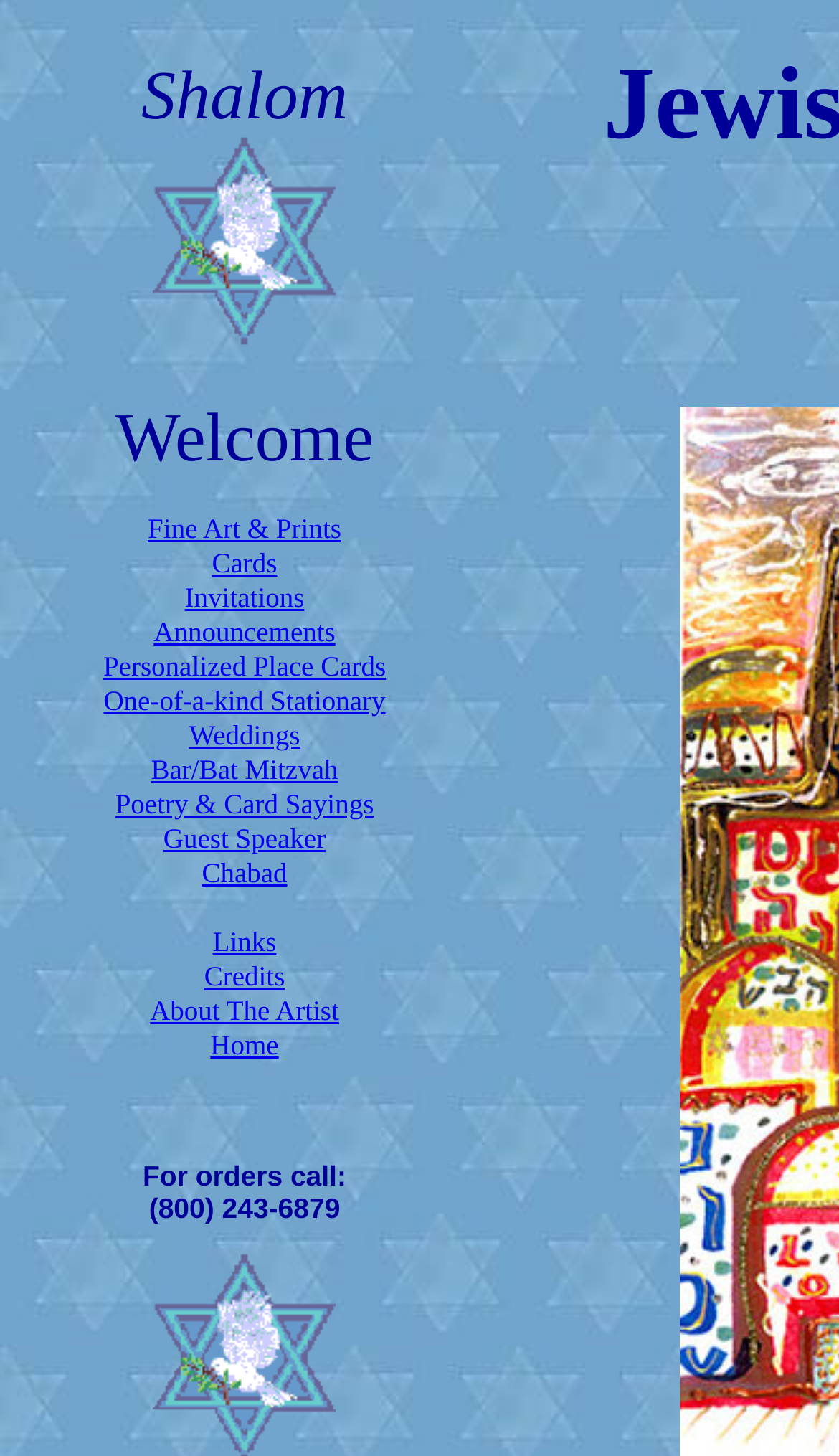Find the UI element described as: "Bar/Bat Mitzvah" and predict its bounding box coordinates. Ensure the coordinates are four float numbers between 0 and 1, [left, top, right, bottom].

[0.18, 0.517, 0.403, 0.539]